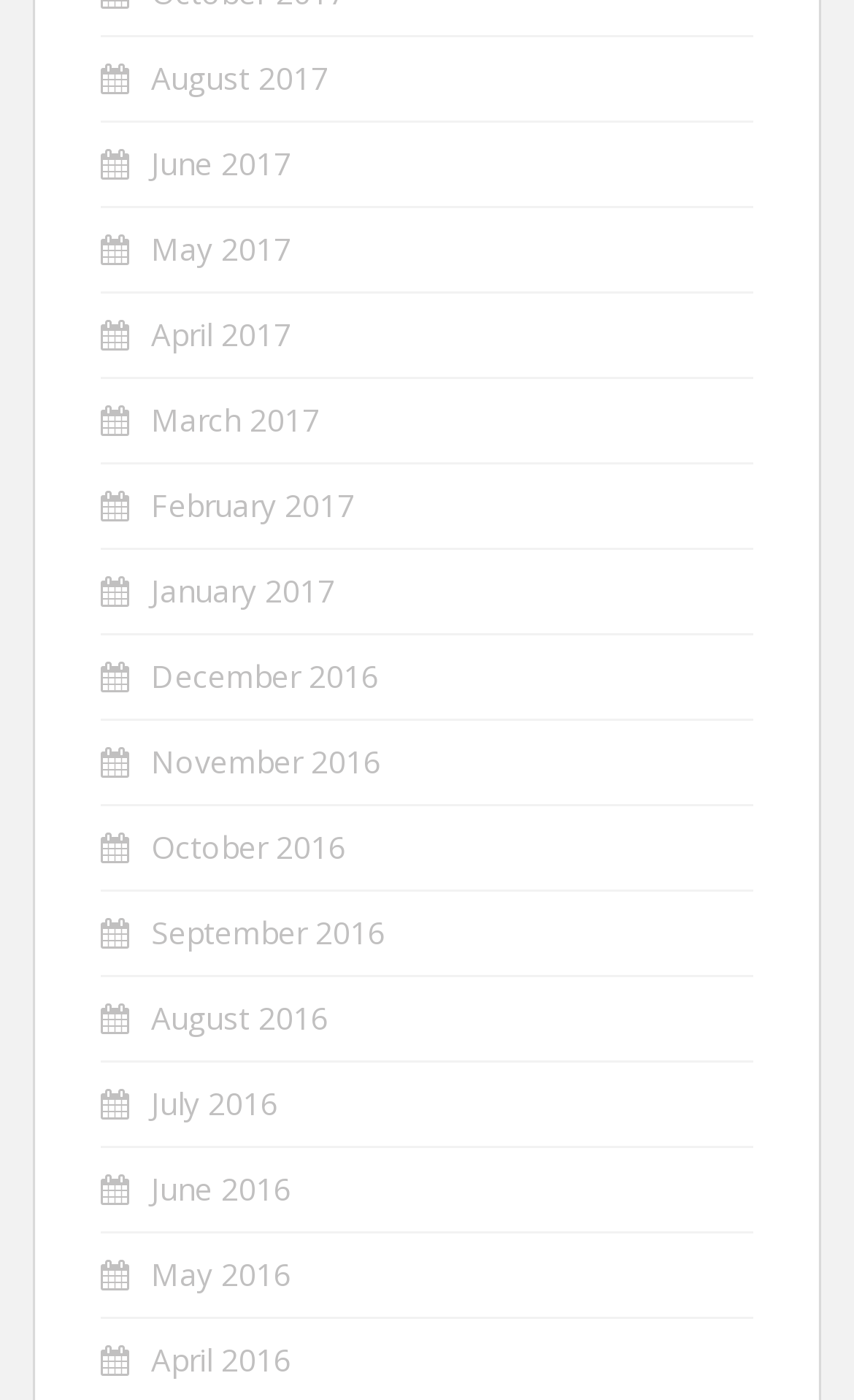How many links are there in total?
Respond with a short answer, either a single word or a phrase, based on the image.

24